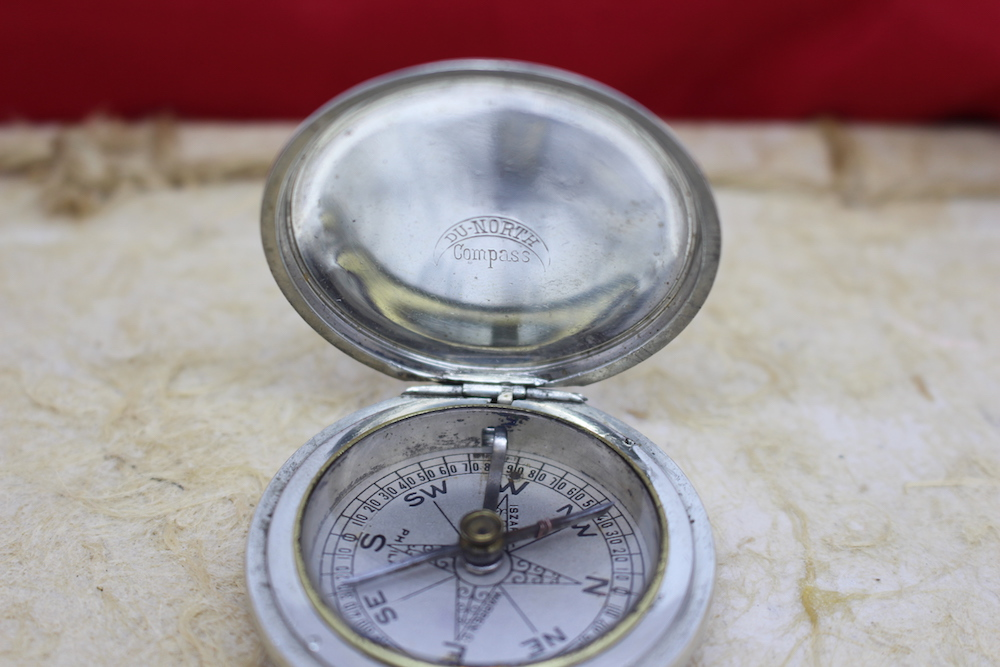Analyze the image and provide a detailed answer to the question: What direction is the needle pointing towards?

According to the caption, the needle appears to be stabilized and pointing towards North, indicating its functionality.